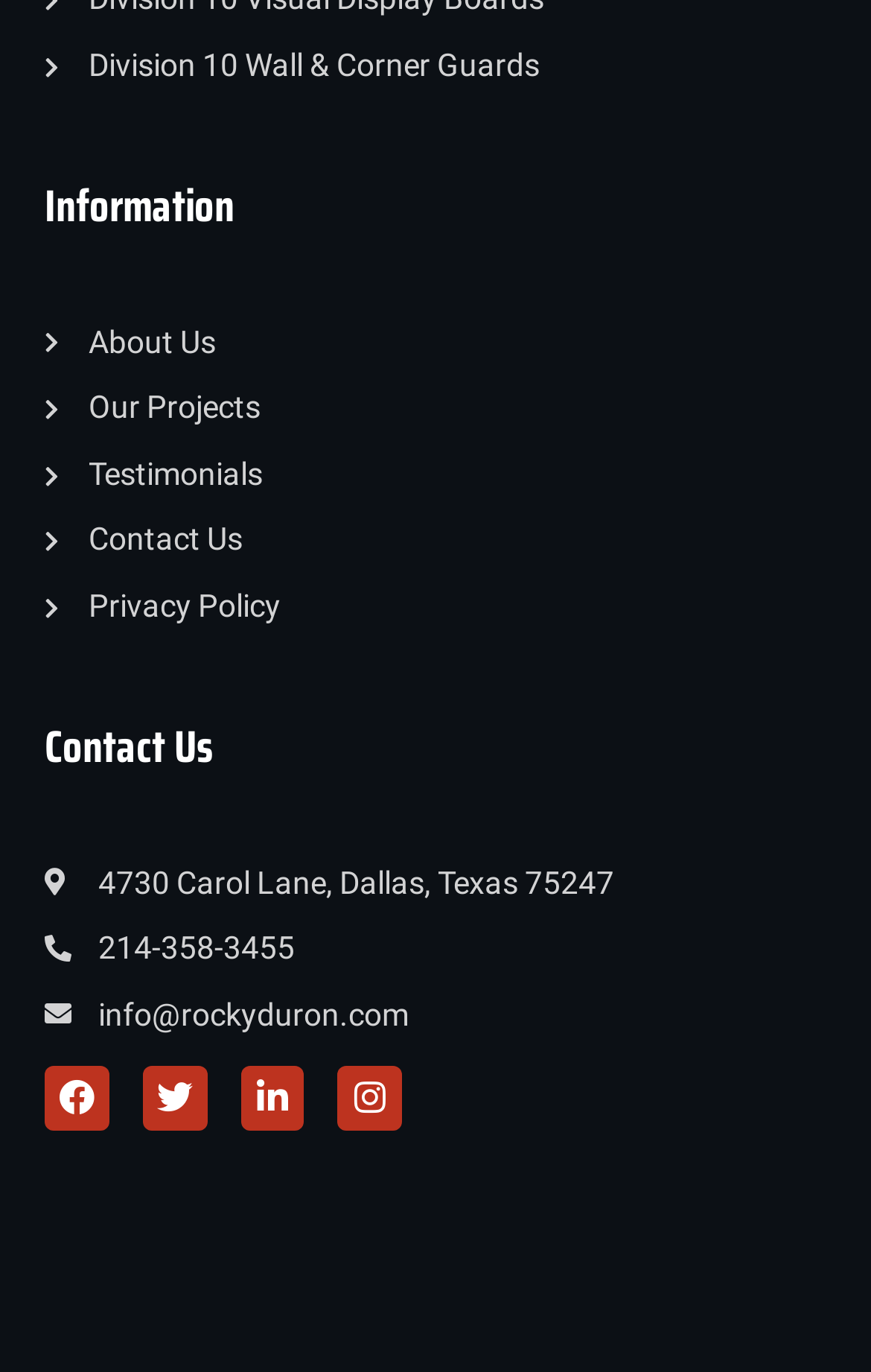Locate the bounding box coordinates of the element that should be clicked to fulfill the instruction: "Check Contact Information".

[0.051, 0.524, 0.949, 0.563]